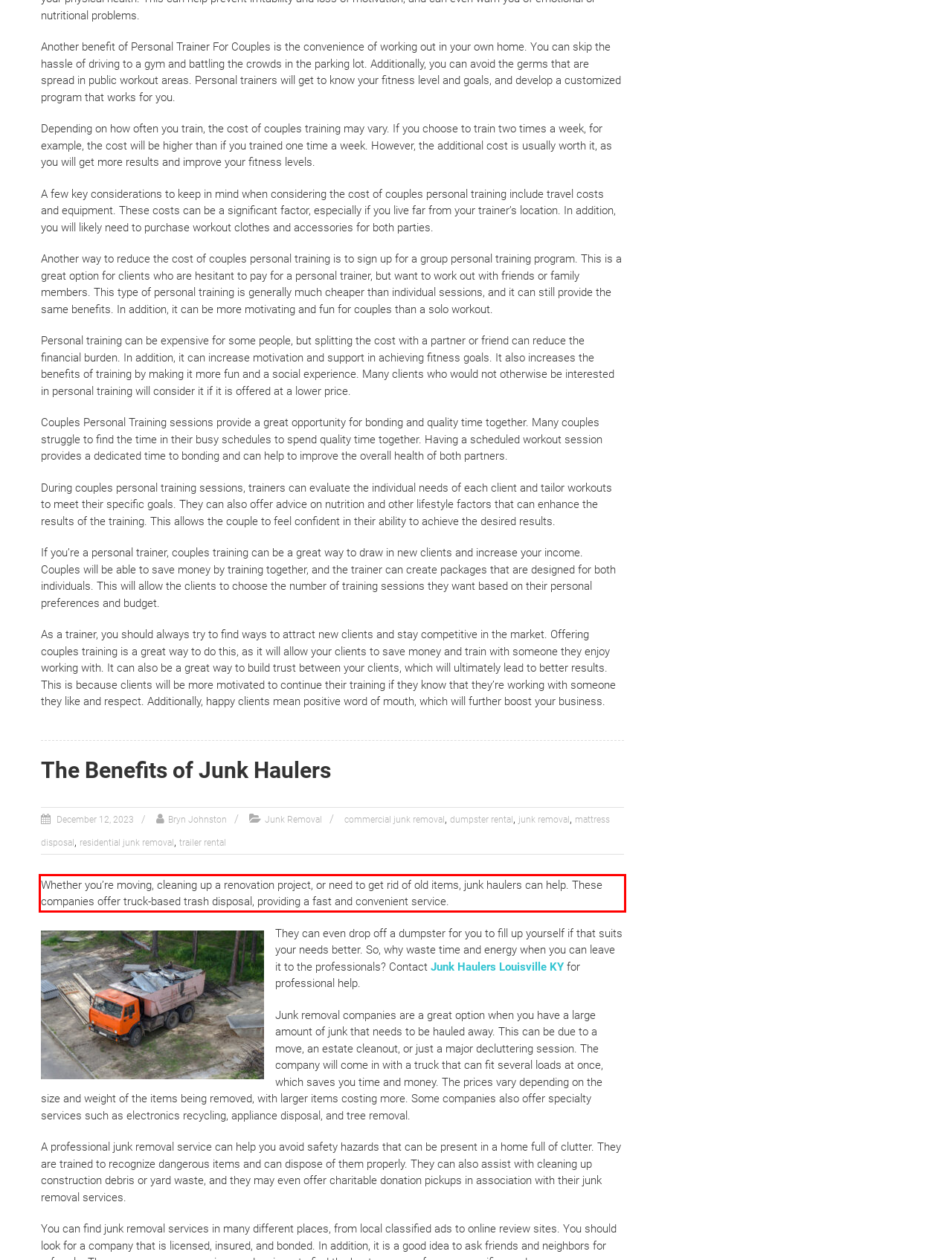Identify the text inside the red bounding box on the provided webpage screenshot by performing OCR.

Whether you’re moving, cleaning up a renovation project, or need to get rid of old items, junk haulers can help. These companies offer truck-based trash disposal, providing a fast and convenient service.